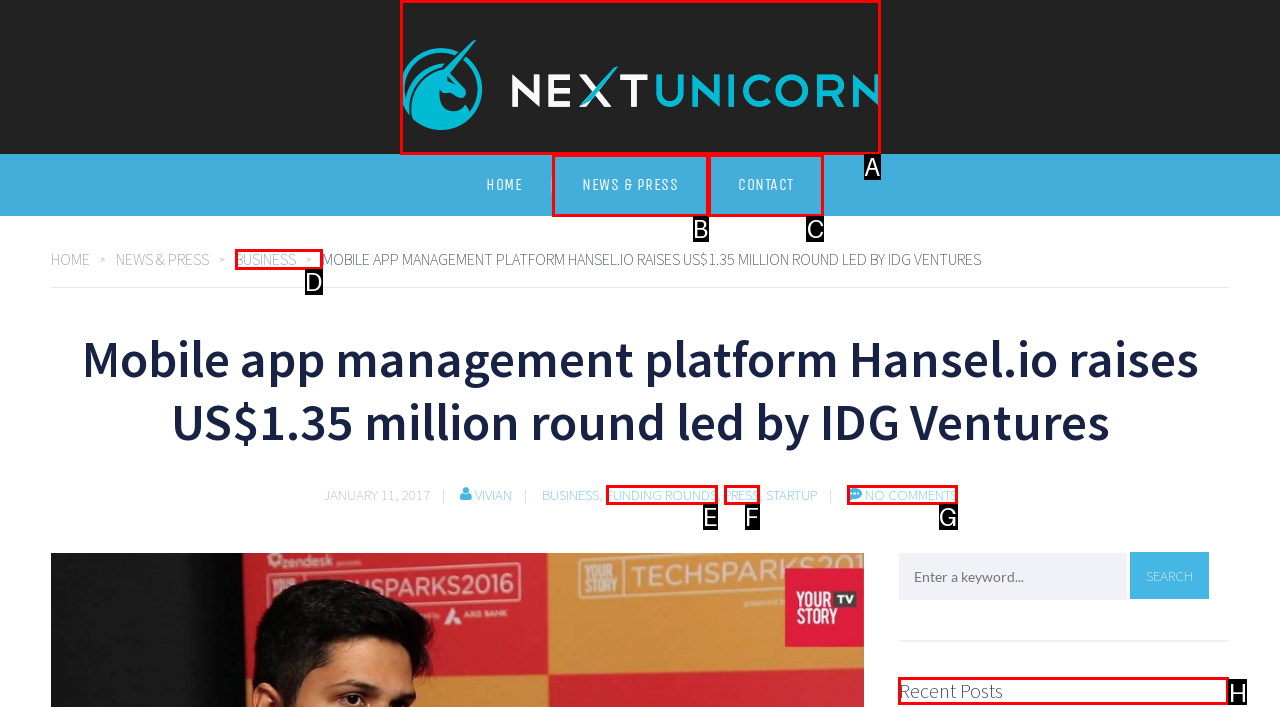Point out the HTML element I should click to achieve the following task: view recent posts Provide the letter of the selected option from the choices.

H